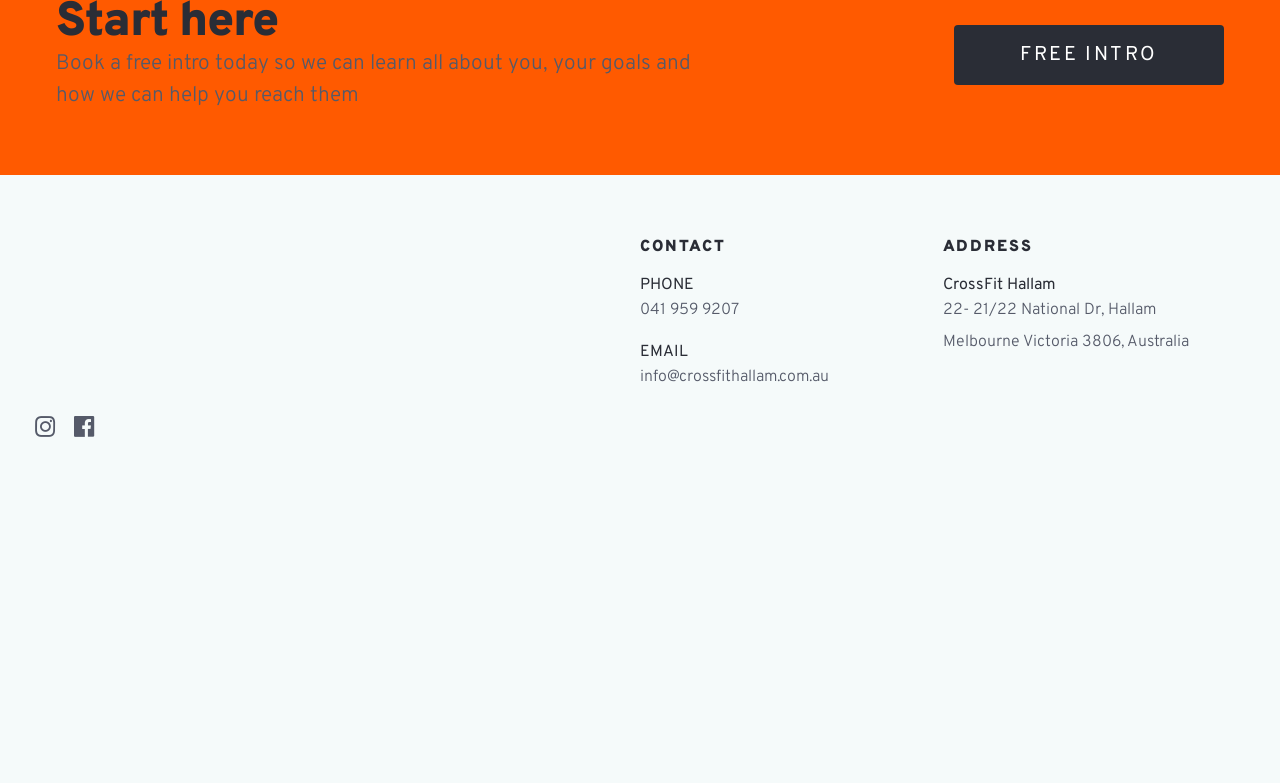Respond to the following question with a brief word or phrase:
What social media platforms can you follow the website on?

Instagram and Facebook